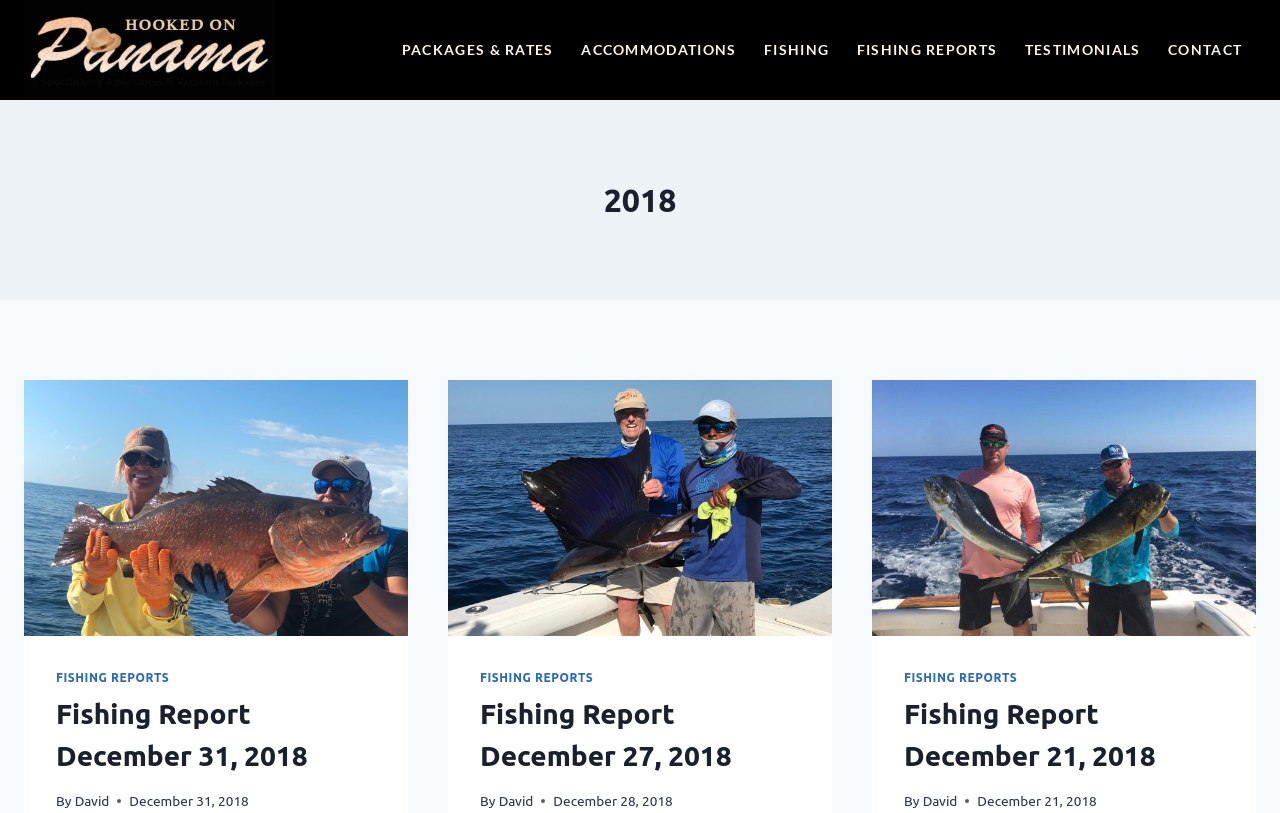Use the details in the image to answer the question thoroughly: 
How many fishing reports are listed on the webpage?

By examining the webpage structure, I found three links with the text 'Fishing Report' followed by a date, indicating that there are three fishing reports listed on the webpage.